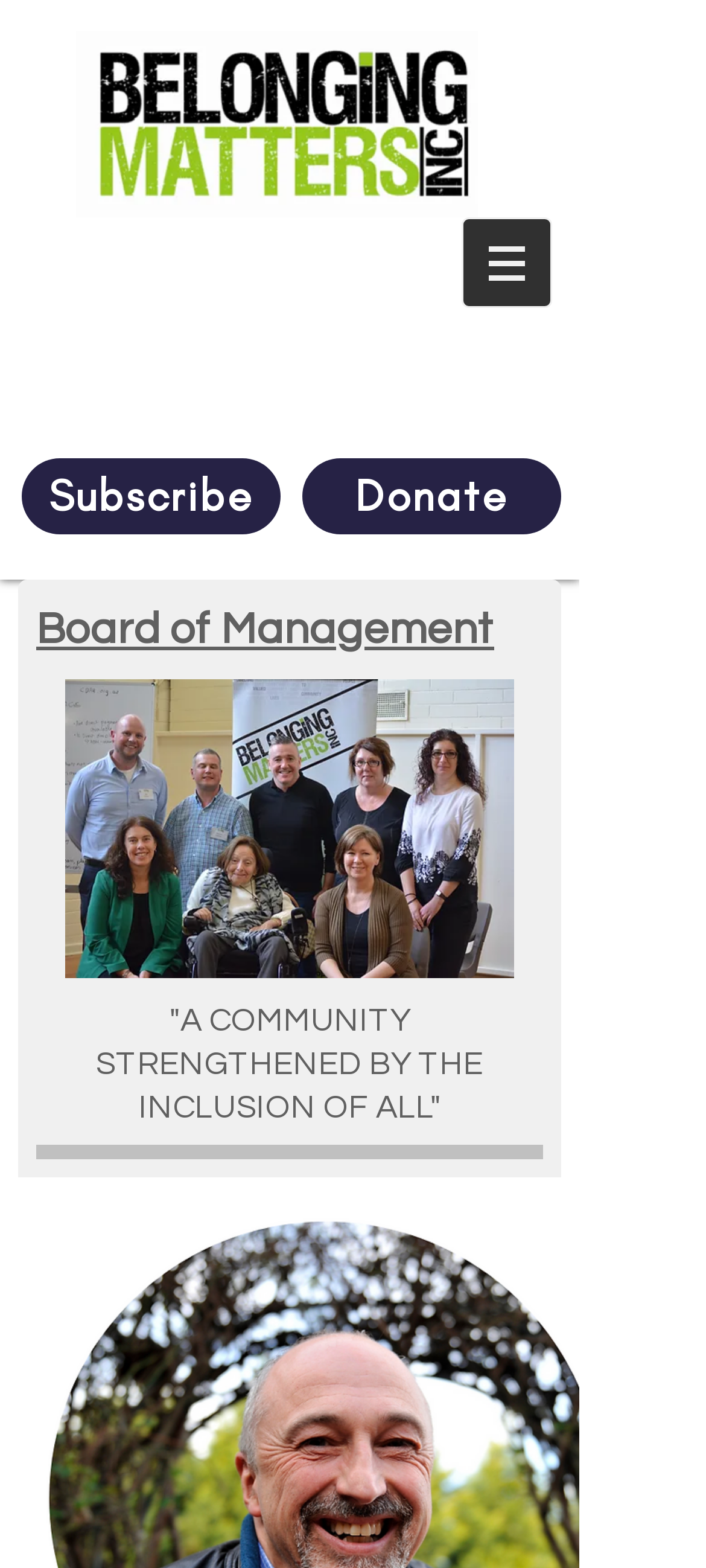Please provide a comprehensive response to the question based on the details in the image: What is the purpose of the 'Subscribe' button?

The 'Subscribe' button is located at the top of the webpage, and it's likely used to allow users to receive updates or newsletters from the organization 'Belonging Matters'.